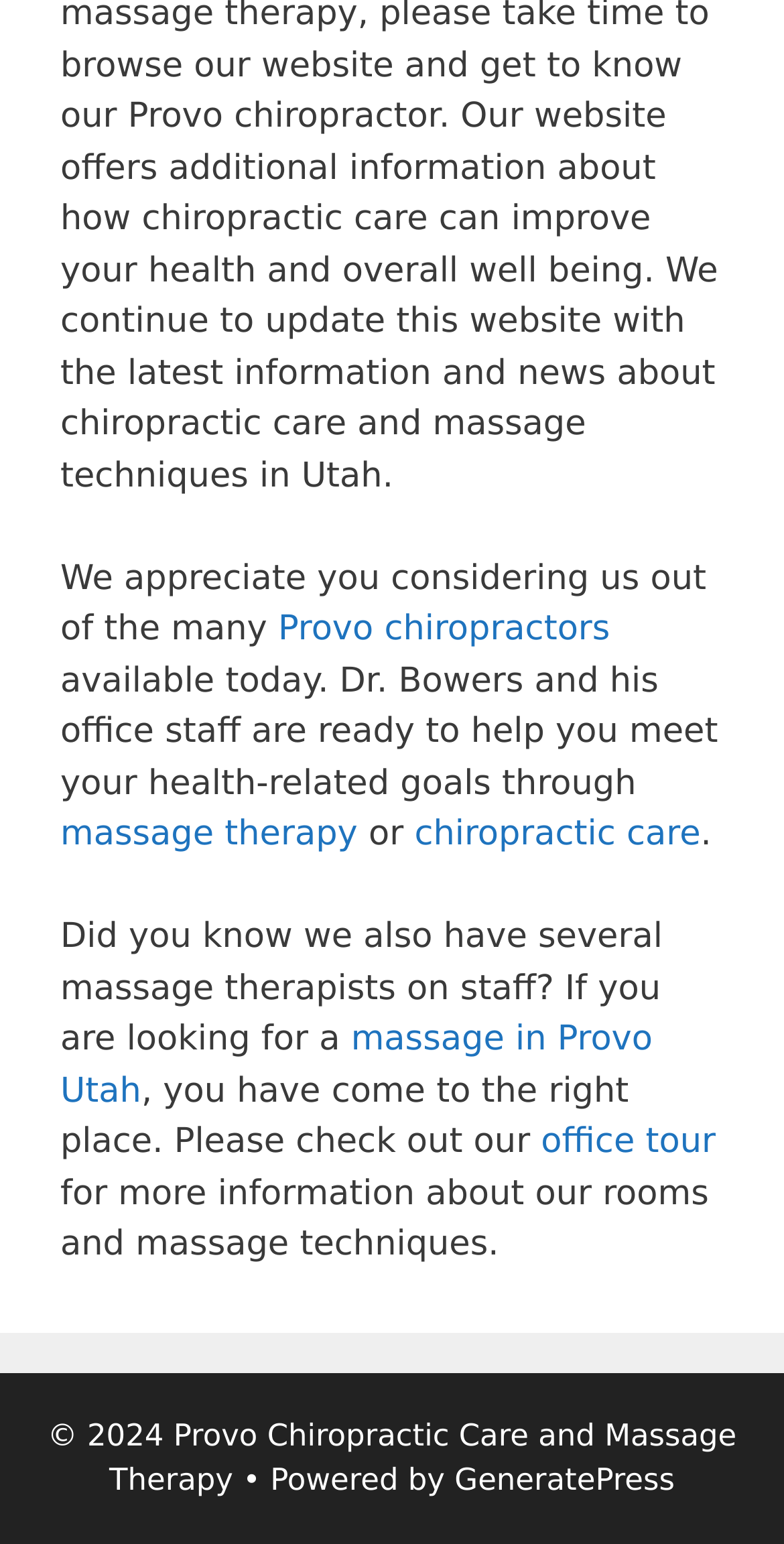What year is the copyright for?
Kindly offer a comprehensive and detailed response to the question.

The copyright notice at the bottom of the page mentions '© 2024', which implies that the copyright is for the year 2024.